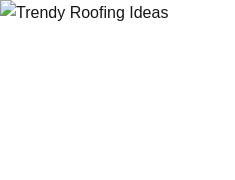What aspects of roofing solutions are emphasized? Look at the image and give a one-word or short phrase answer.

Functionality and visual appeal